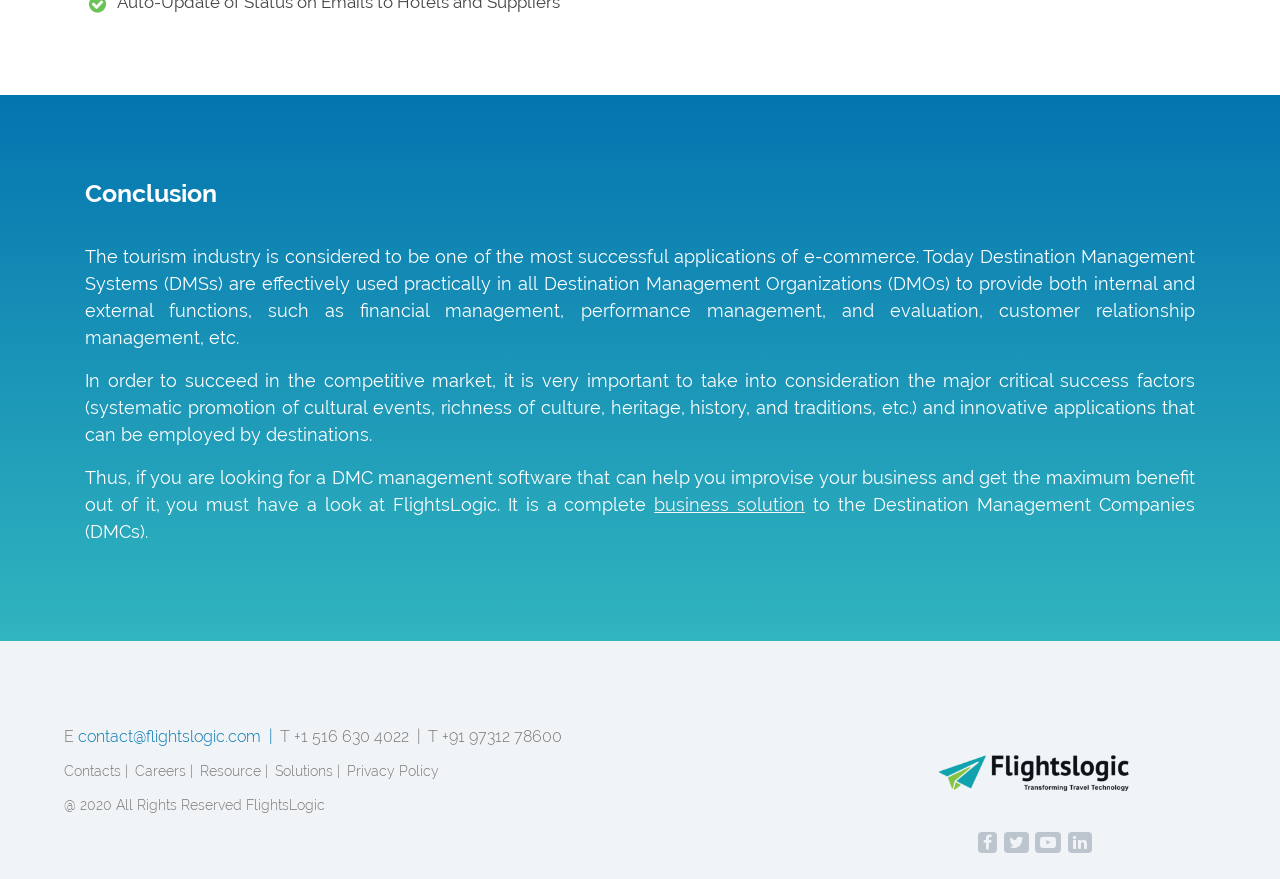Please give a succinct answer using a single word or phrase:
What social media platforms are linked?

Four